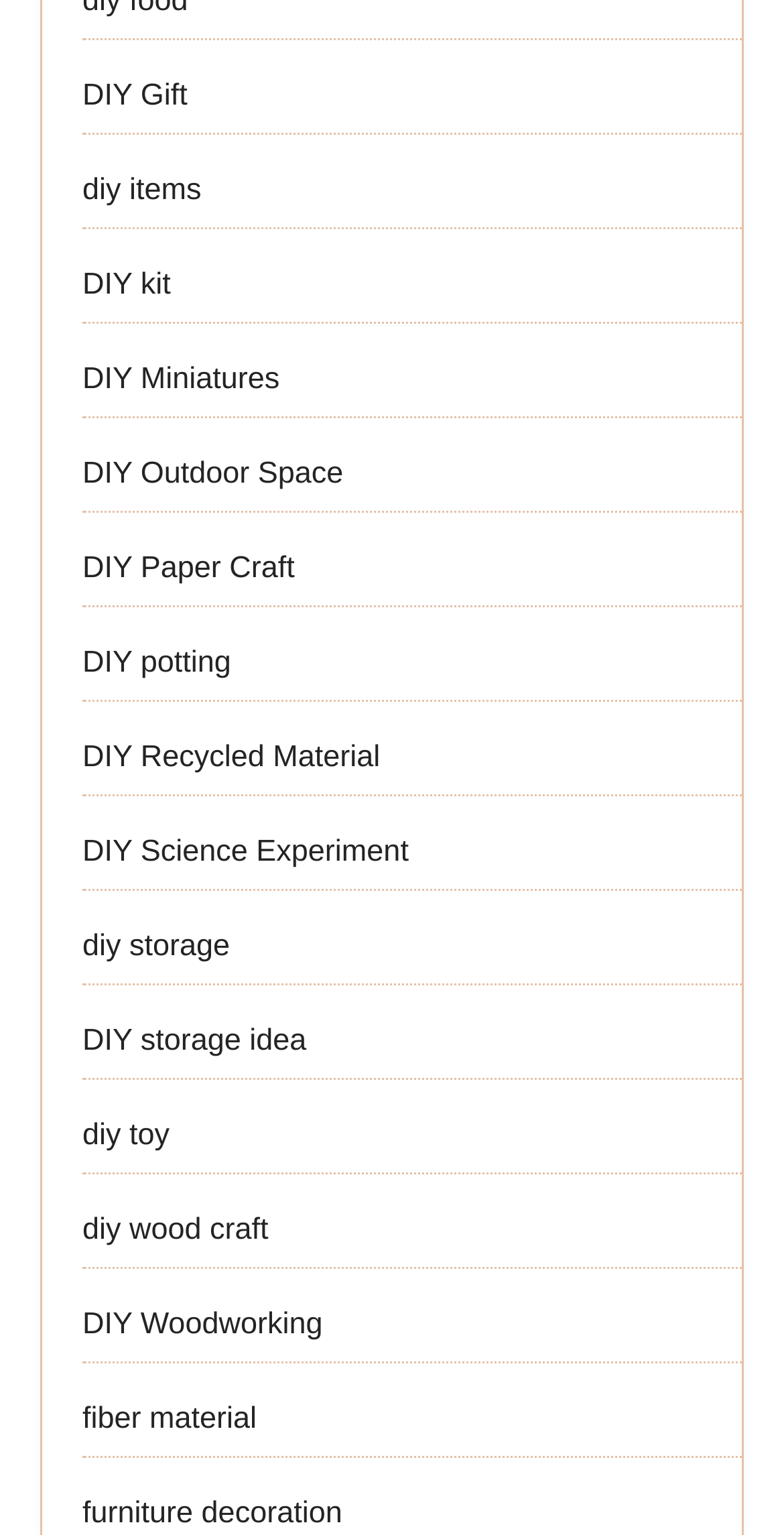Please reply to the following question using a single word or phrase: 
How many DIY categories are listed?

19